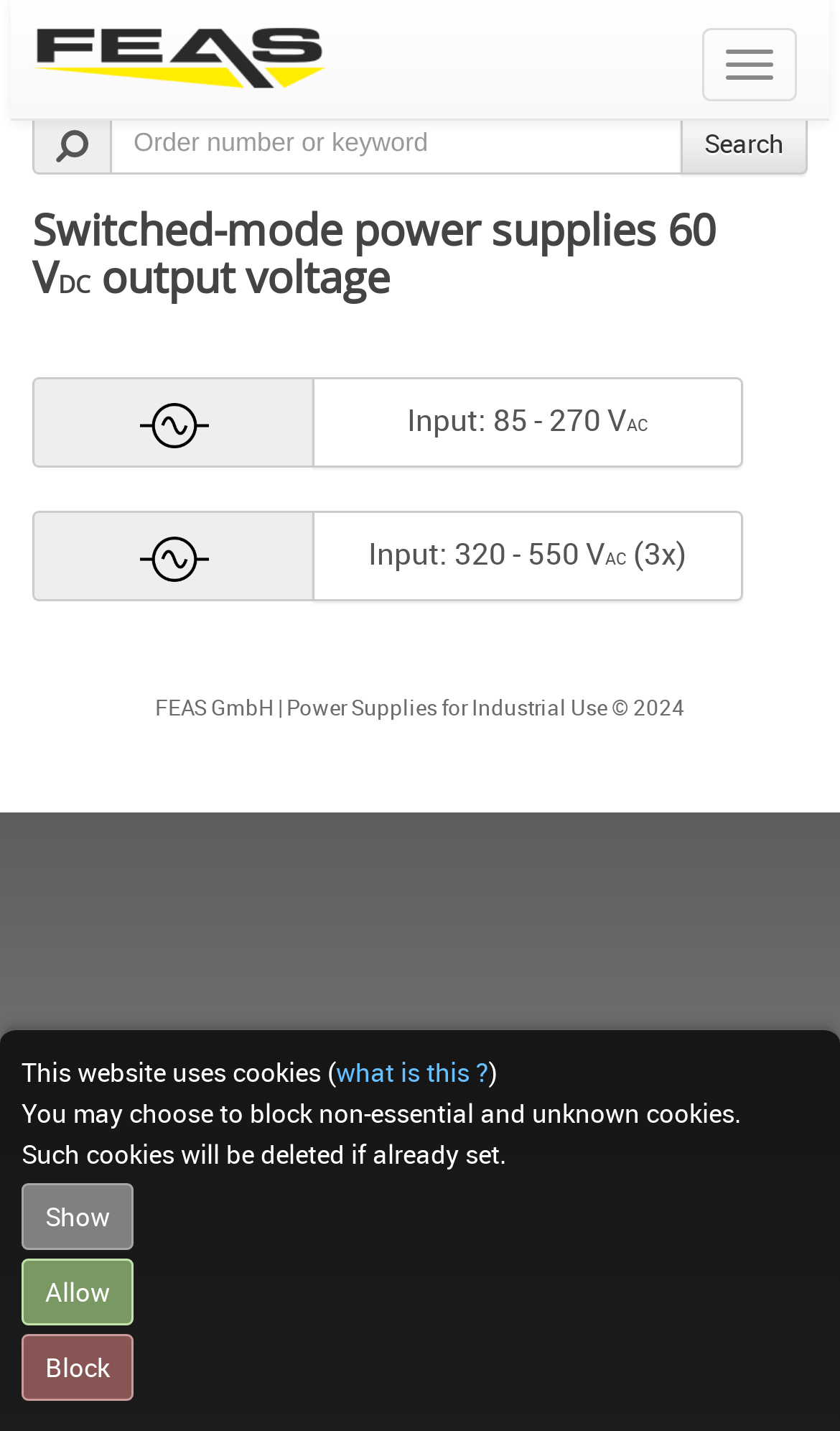How many input voltage ranges are available?
Please interpret the details in the image and answer the question thoroughly.

There are two input voltage ranges available, which can be found in the two layout tables below the search bar. The first range is '85 - 270 VAC' and the second range is '320 - 550 VAC (3x)'.